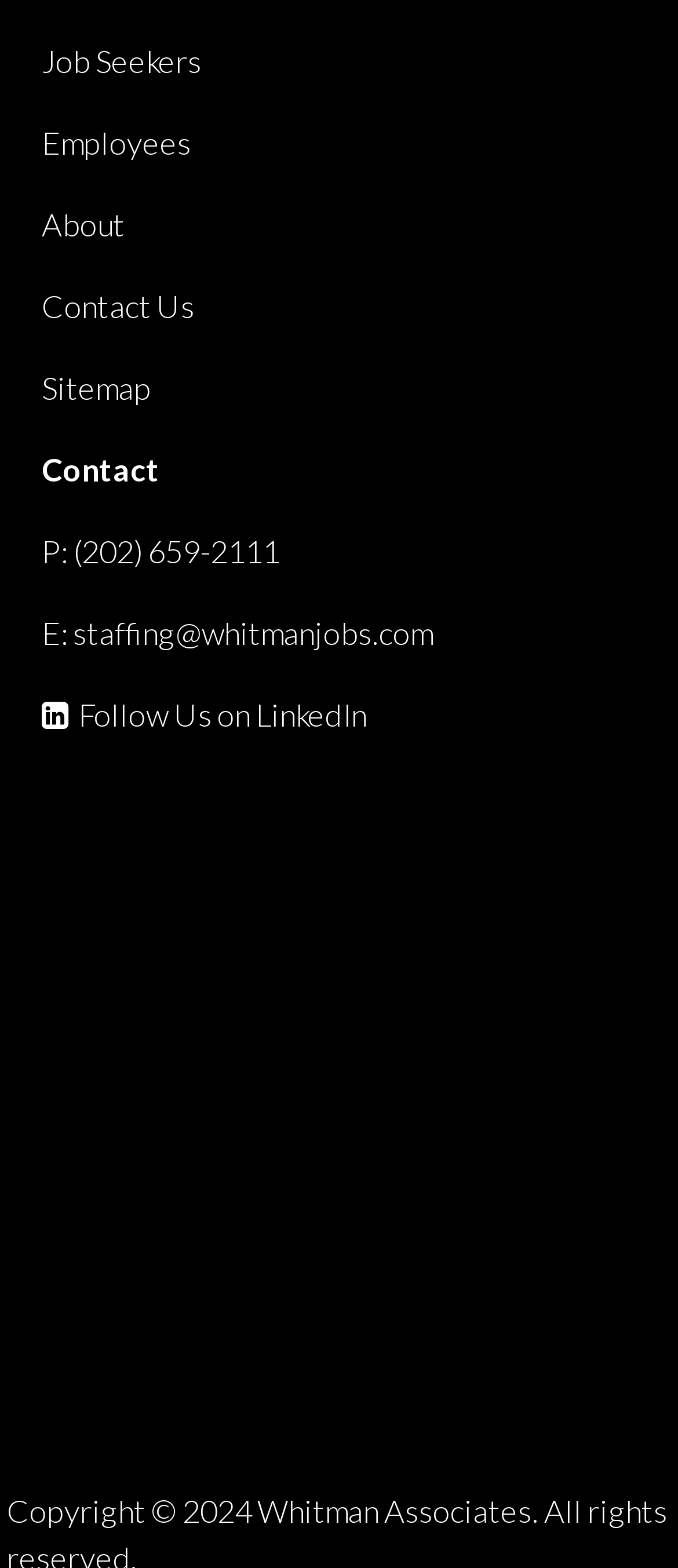Using the element description: "alt="Whitman Associates, 2023 Spectrum Award"", determine the bounding box coordinates. The coordinates should be in the format [left, top, right, bottom], with values between 0 and 1.

[0.385, 0.884, 0.615, 0.909]